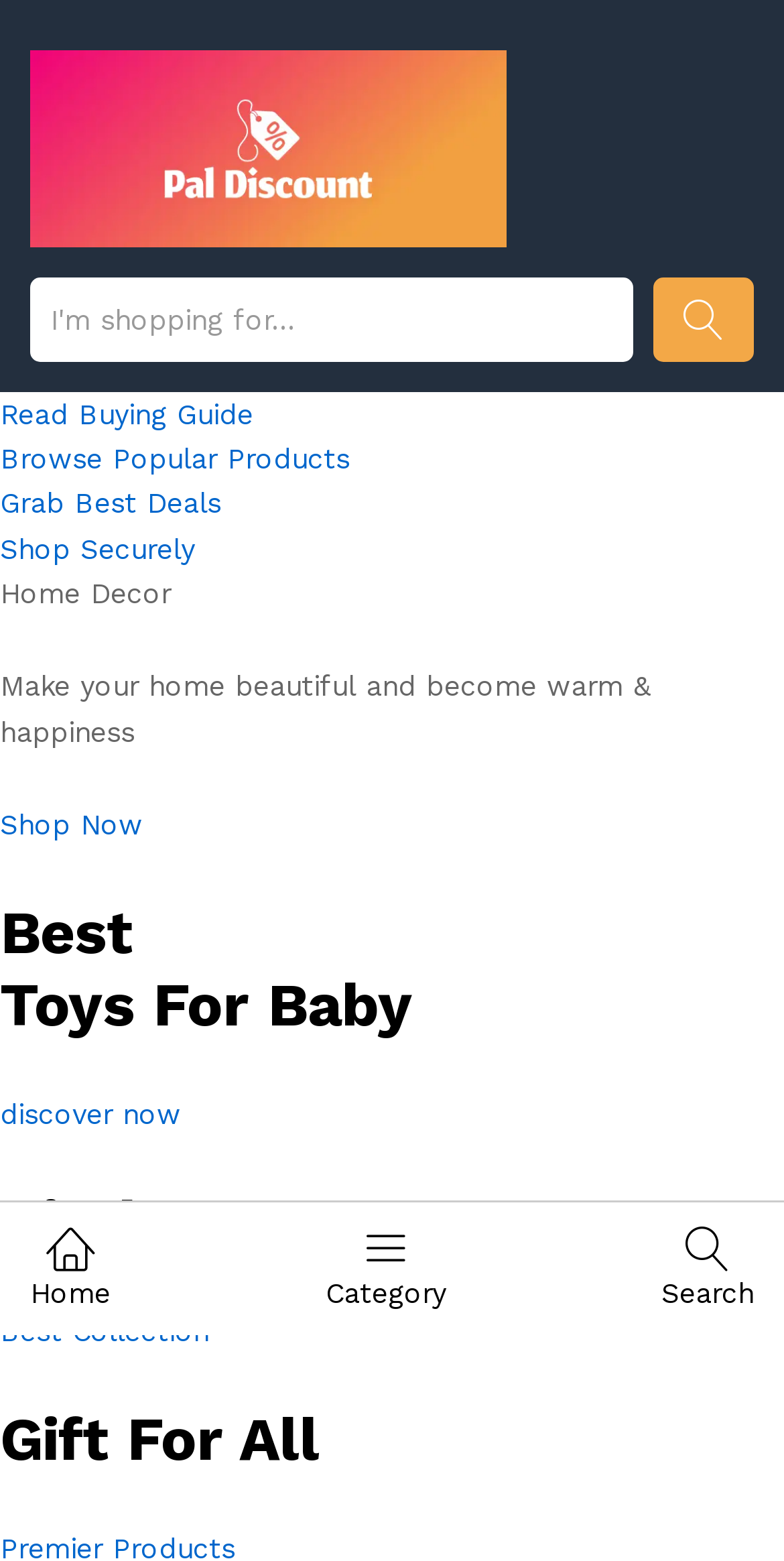Answer succinctly with a single word or phrase:
How many navigation links are at the top of the page?

3